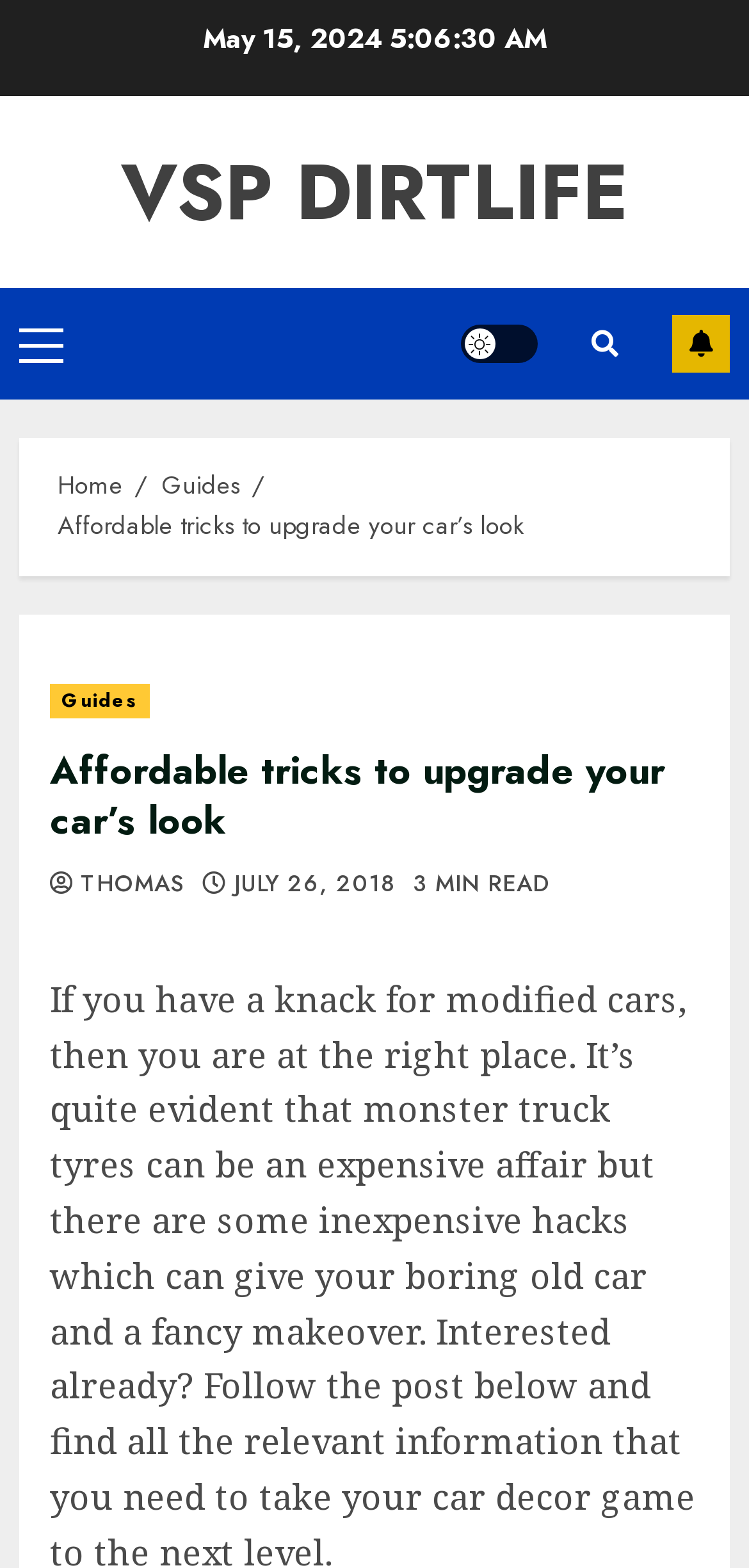Please provide the bounding box coordinate of the region that matches the element description: July 26, 2018. Coordinates should be in the format (top-left x, top-left y, bottom-right x, bottom-right y) and all values should be between 0 and 1.

[0.313, 0.554, 0.527, 0.575]